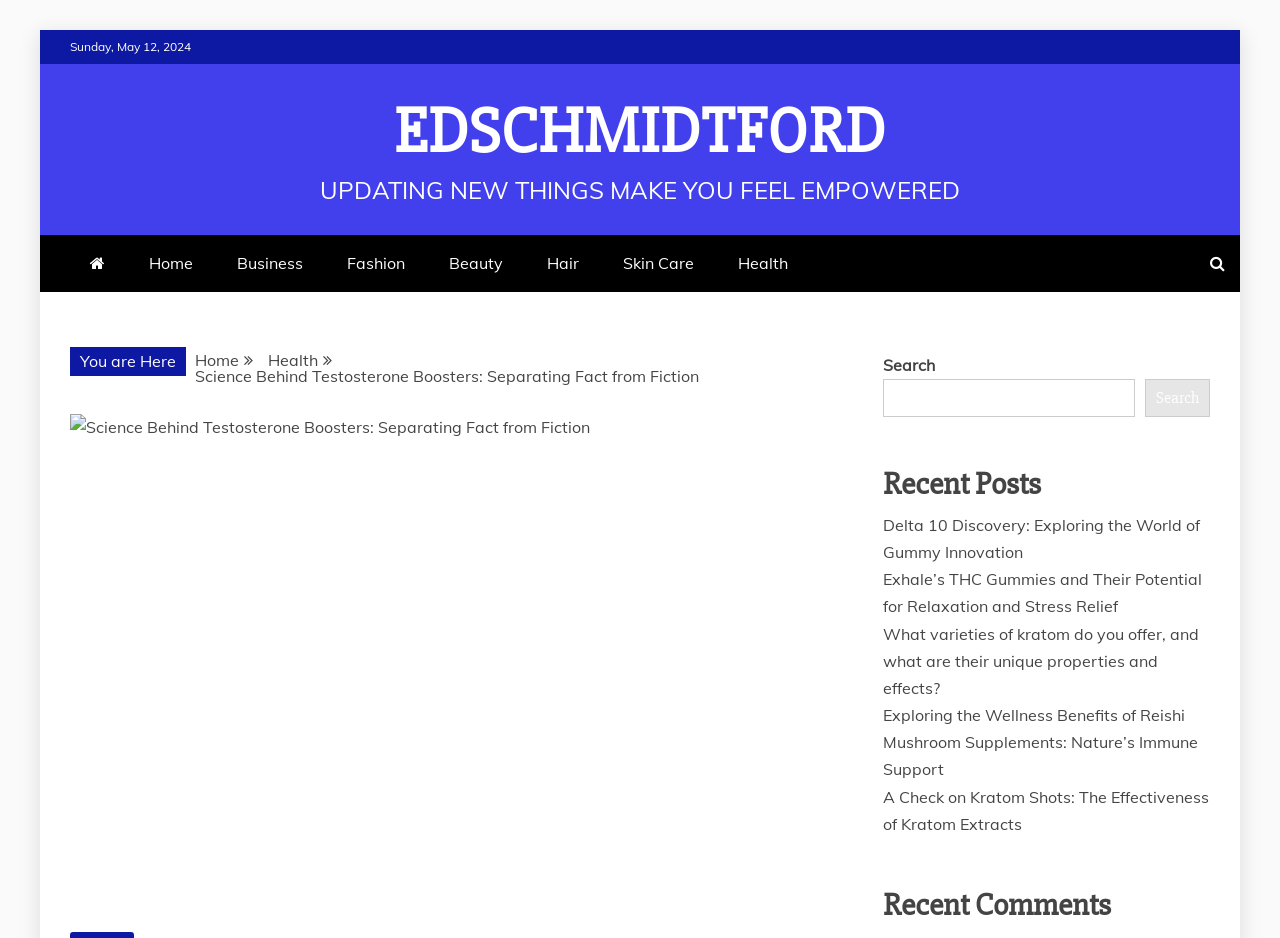Determine the bounding box coordinates of the element that should be clicked to execute the following command: "Read the article about Fertility Treatment Los Angeles".

None